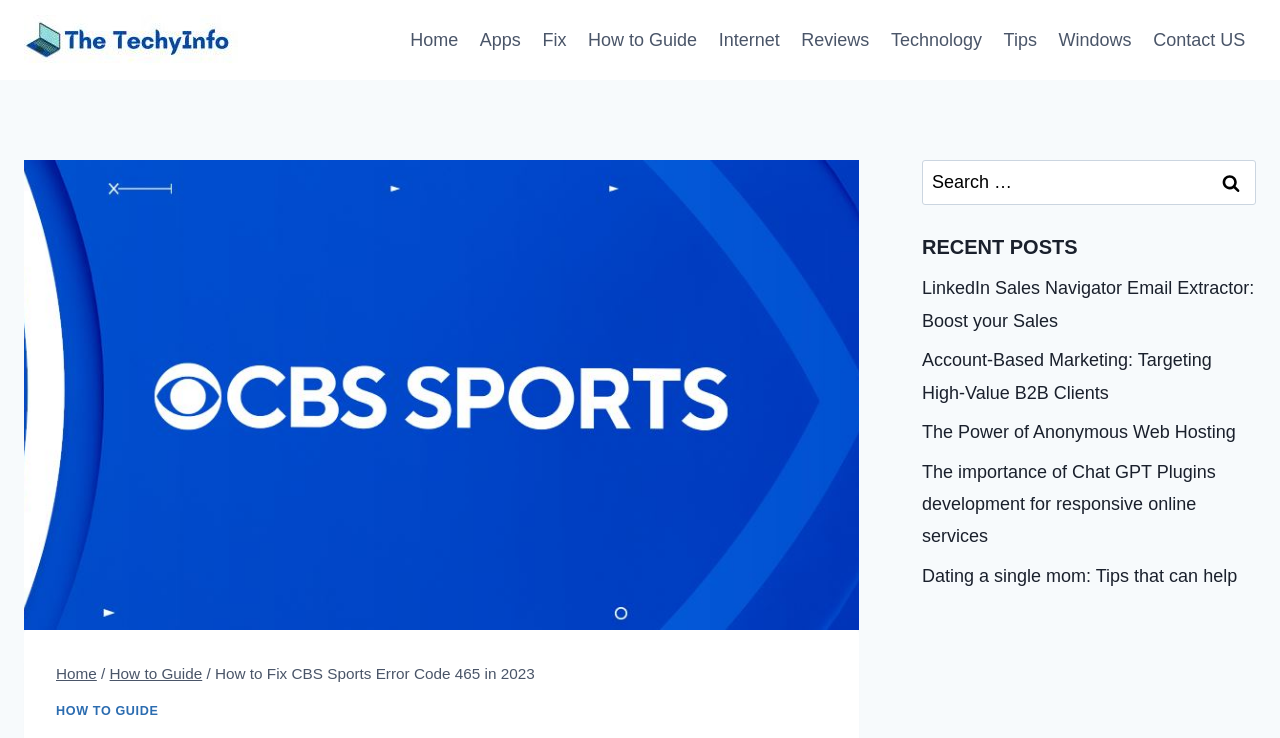Please identify the coordinates of the bounding box for the clickable region that will accomplish this instruction: "read about fixing CBS Sports error code 465".

[0.019, 0.217, 0.671, 0.853]